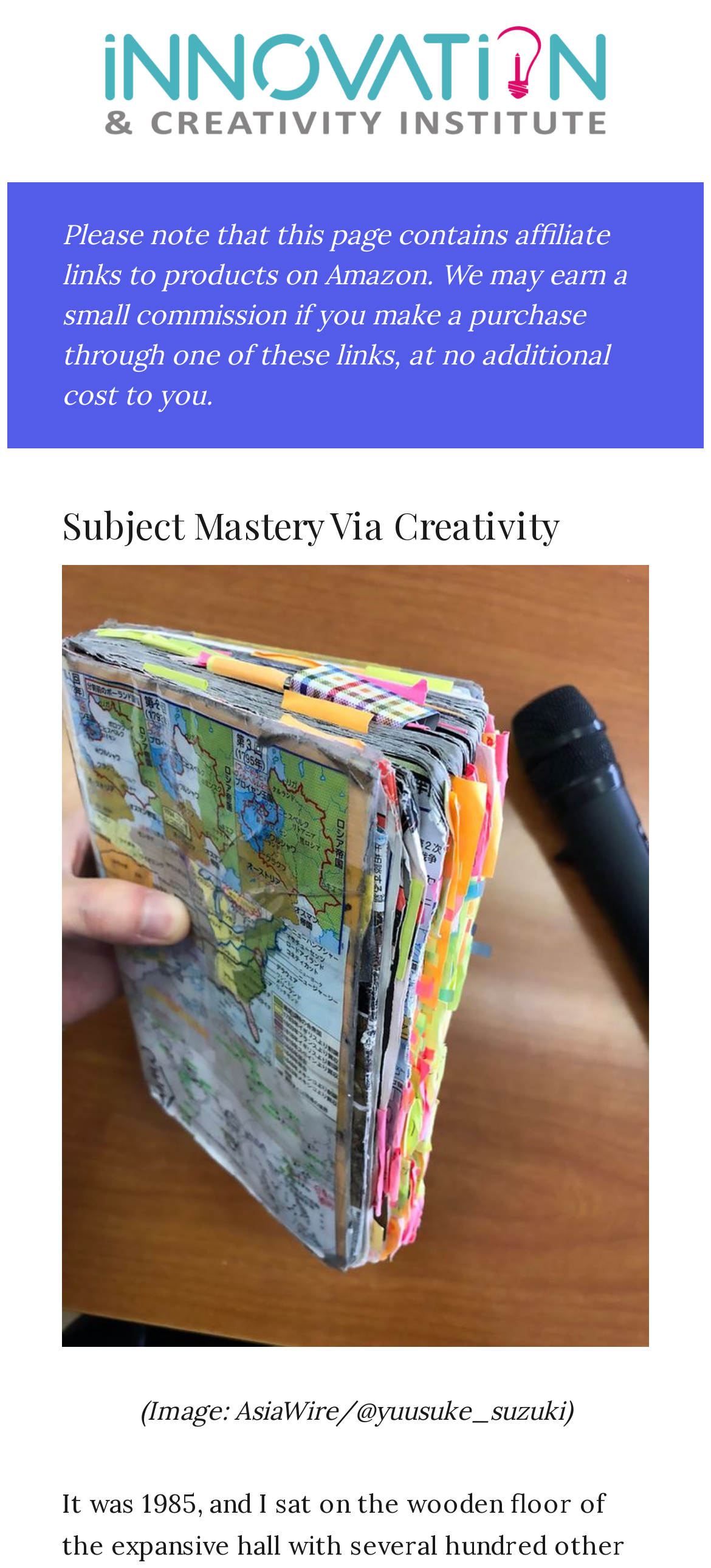What is the image on the webpage about?
Answer the question with a detailed and thorough explanation.

The image on the webpage is described as 'creative mastery', suggesting that it is related to the concept of achieving mastery through creative means, which is the central idea of the webpage.